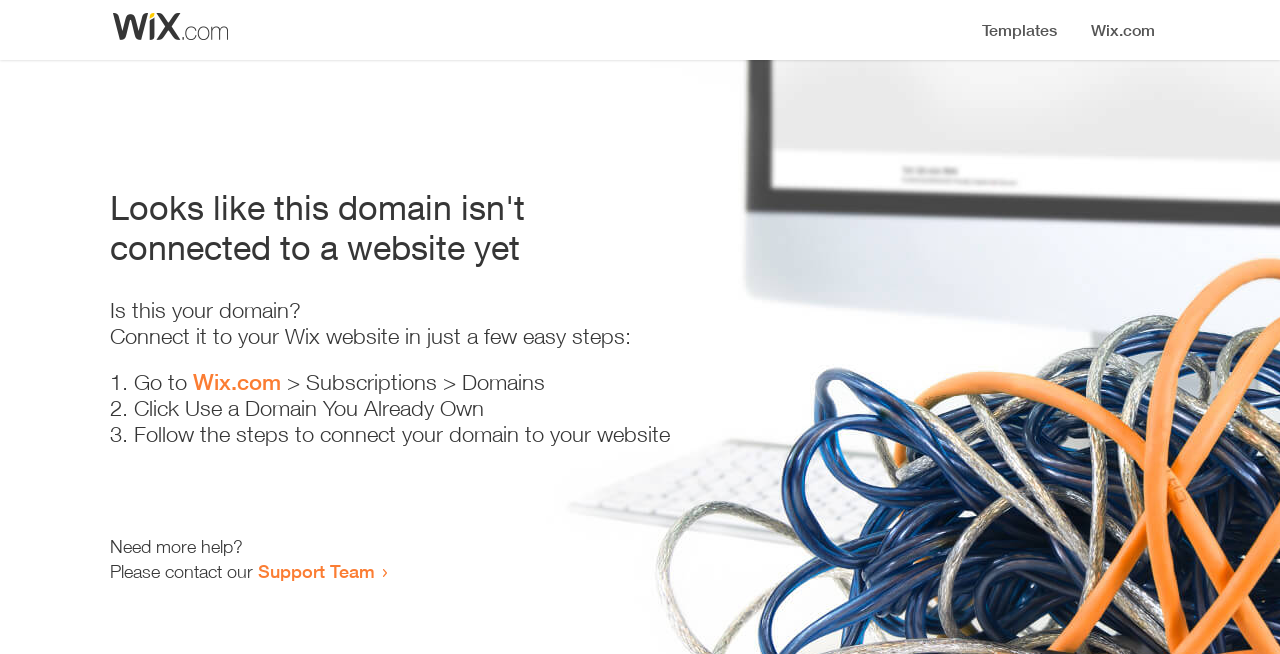Identify the bounding box for the UI element that is described as follows: "Support Team".

[0.202, 0.856, 0.293, 0.89]